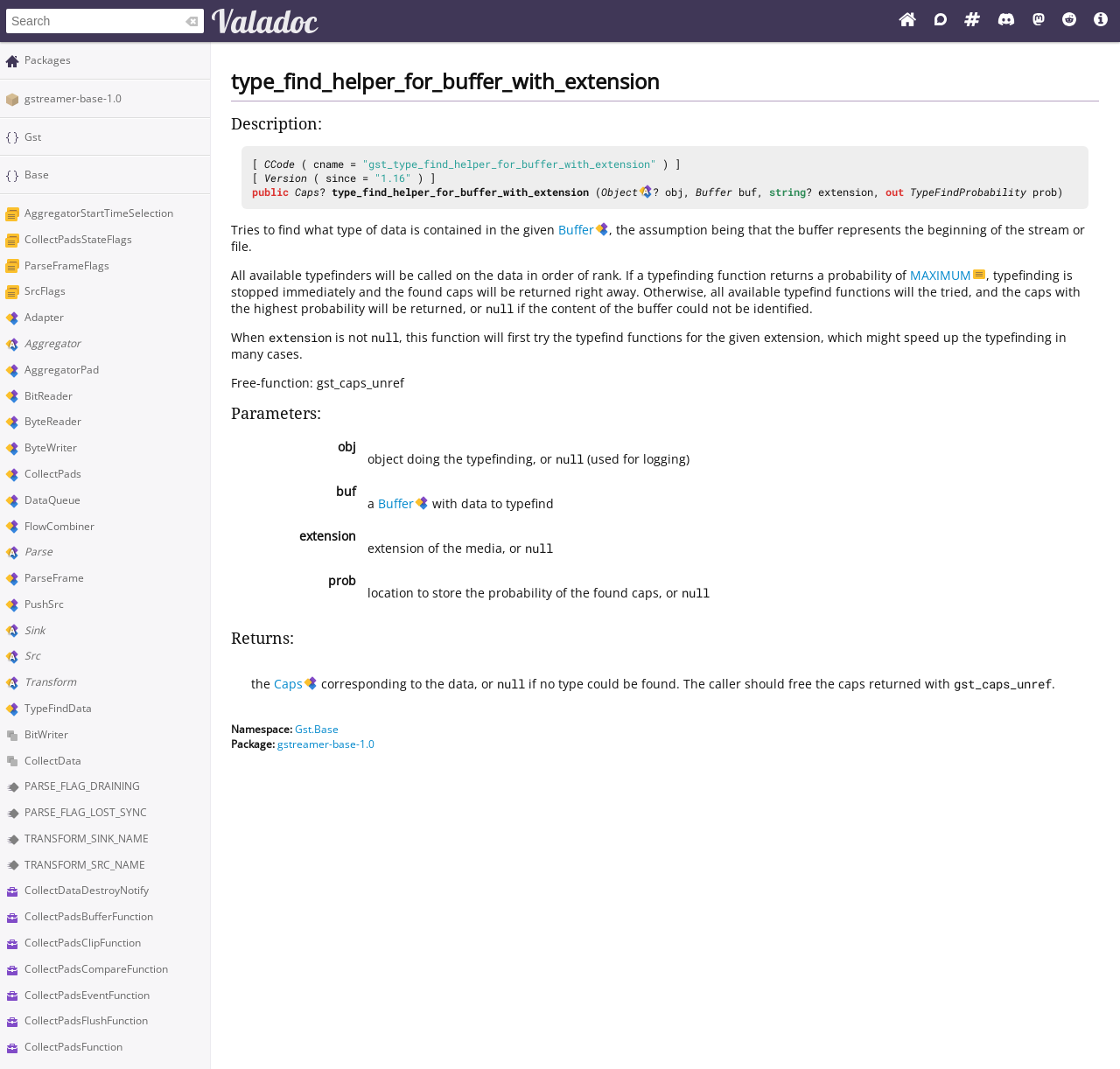Determine the bounding box coordinates of the region that needs to be clicked to achieve the task: "Search for Vala API references".

[0.005, 0.008, 0.162, 0.031]